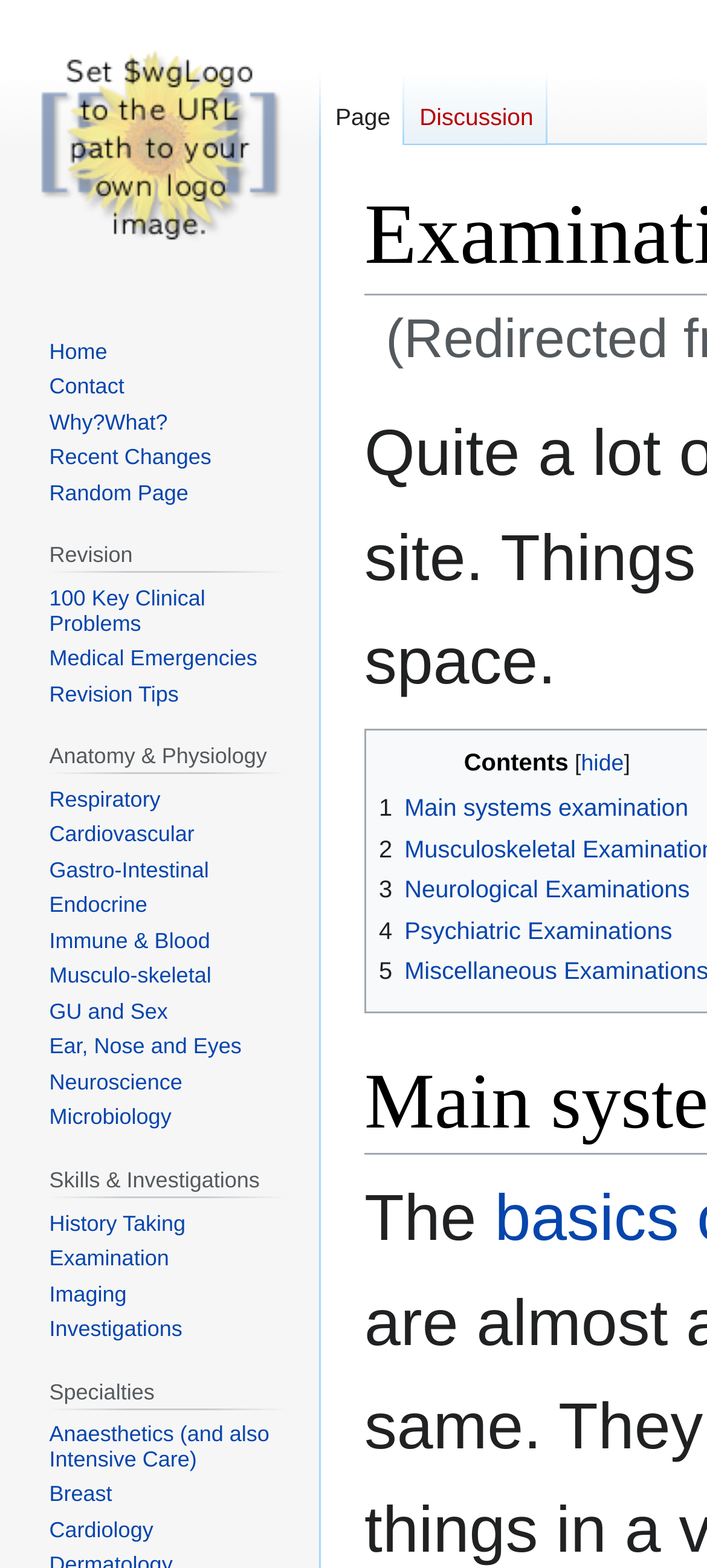Answer the question using only a single word or phrase: 
What is the text of the StaticText element at [0.515, 0.637, 0.699, 0.683]?

The